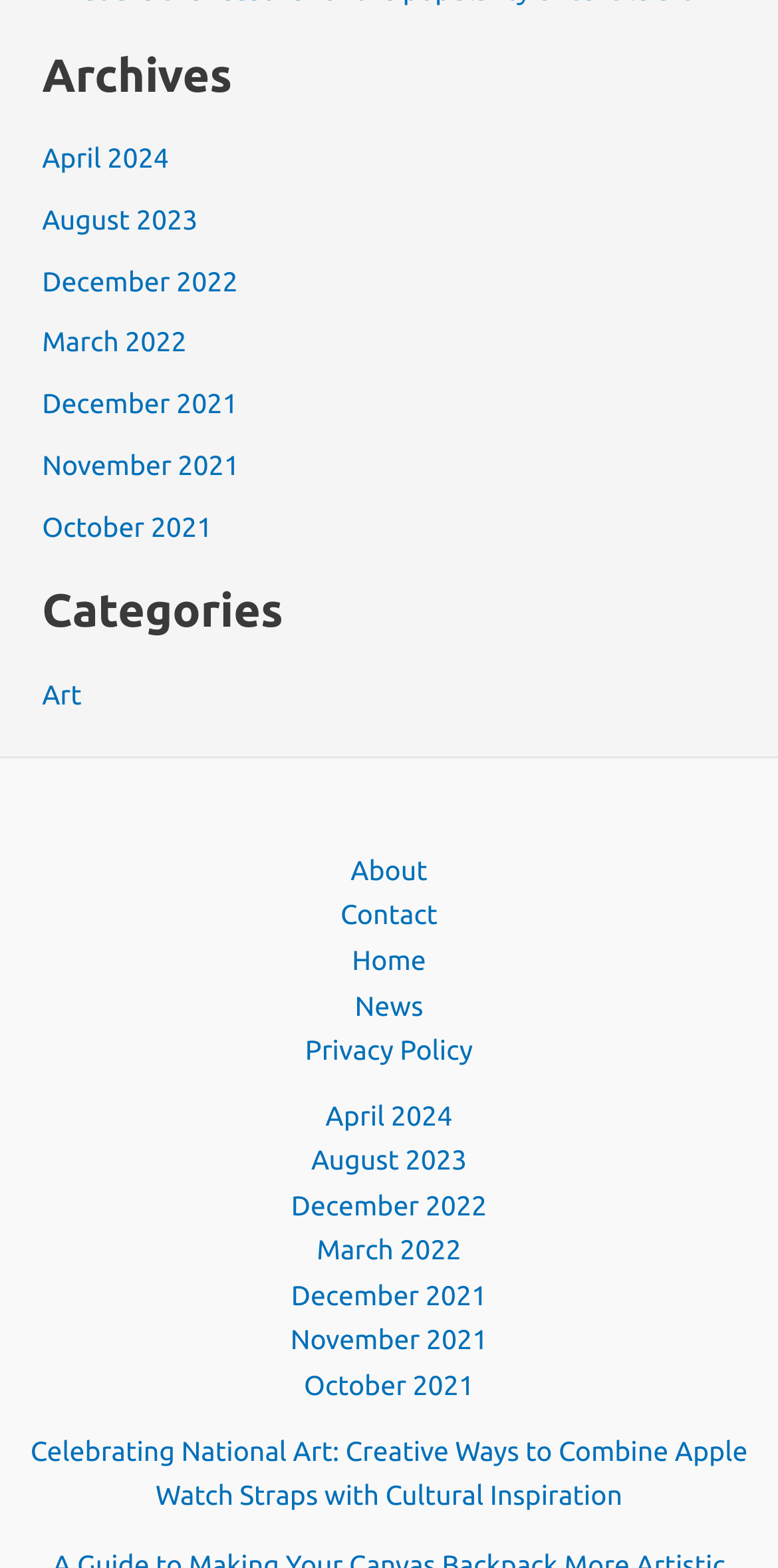Identify the bounding box for the described UI element. Provide the coordinates in (top-left x, top-left y, bottom-right x, bottom-right y) format with values ranging from 0 to 1: Privacy Policy

[0.392, 0.659, 0.608, 0.68]